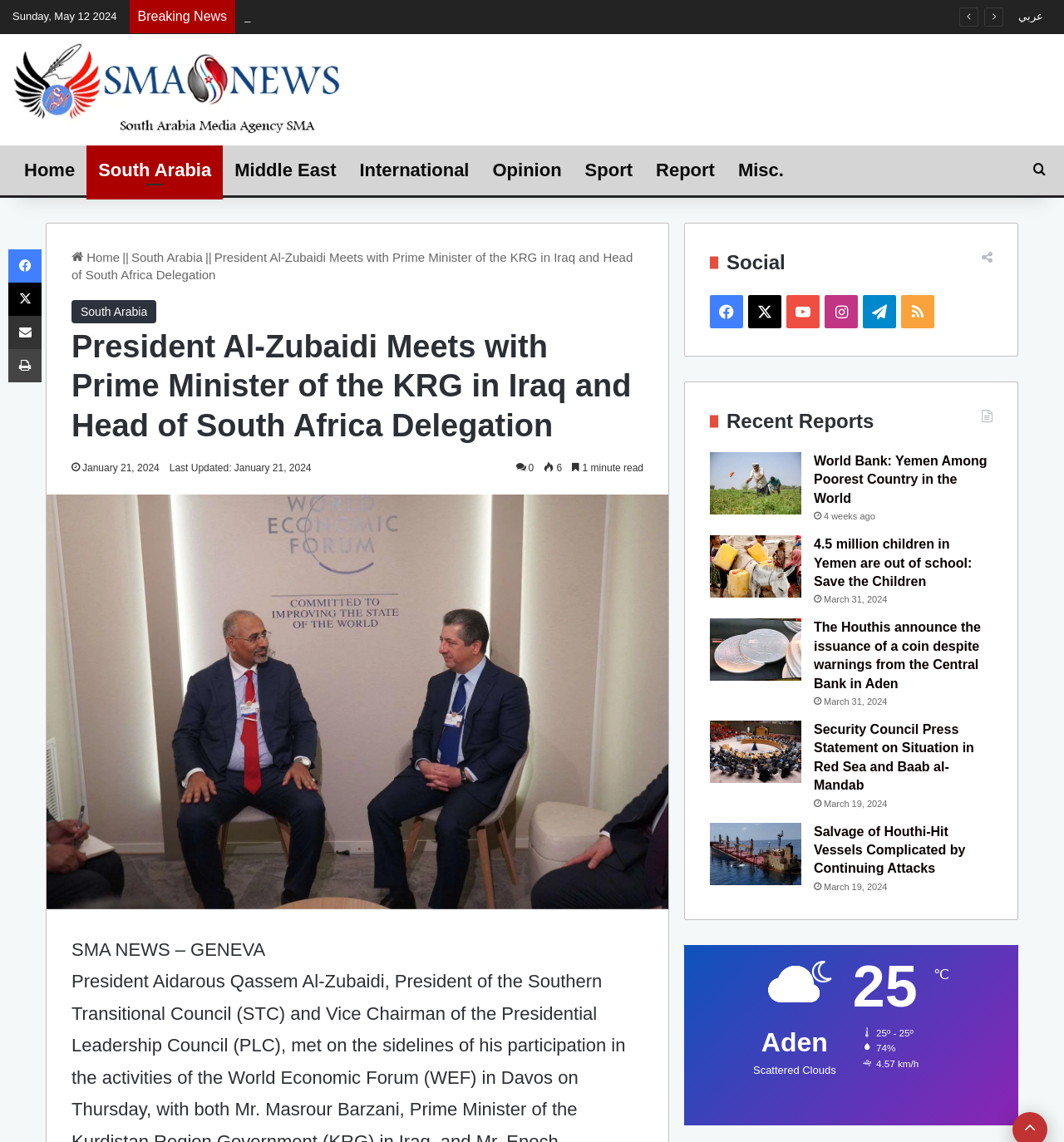Identify the bounding box coordinates for the element you need to click to achieve the following task: "Search for something". Provide the bounding box coordinates as four float numbers between 0 and 1, in the form [left, top, right, bottom].

[0.965, 0.127, 0.988, 0.171]